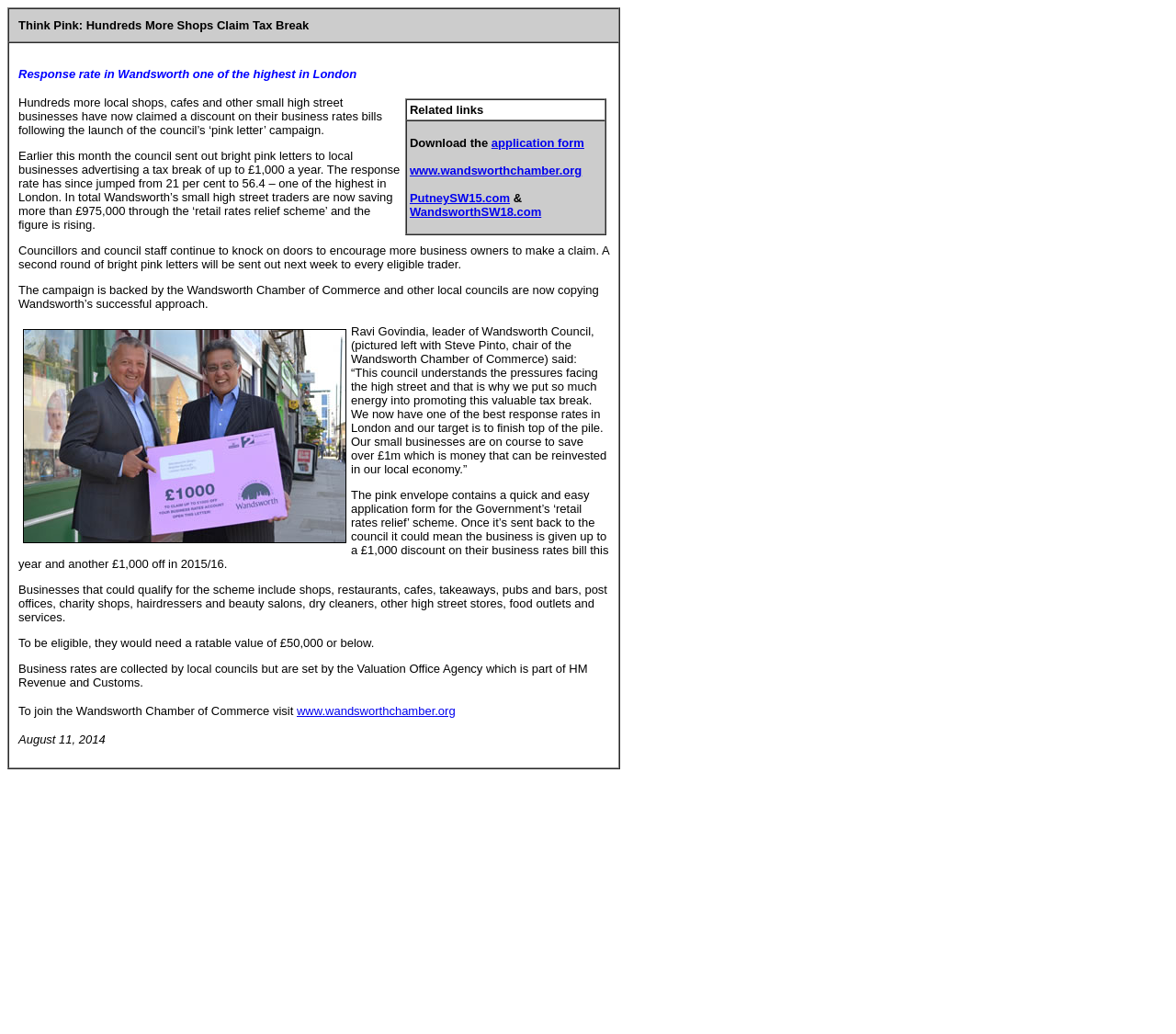Write an exhaustive caption that covers the webpage's main aspects.

This webpage is about the response rate in Wandsworth and Putney to claim a tax break, with a focus on the success of the council's 'pink letter' campaign. The page is divided into sections, with a table at the top containing a headline and a subheading. Below the table, there is a large block of text that describes the campaign and its results, including the response rate and the amount of money saved by local businesses.

To the left of the main text, there is an image of Ravi Govindia, the leader of Wandsworth Council, with Steve Pinto, the chair of the Wandsworth Chamber of Commerce. The image is positioned above a quote from Ravi Govindia, who discusses the council's efforts to promote the tax break and the benefits it brings to local businesses.

Further down the page, there is a section with related links, including a link to download an application form and links to the Wandsworth Chamber of Commerce and other local websites. The page also includes several paragraphs of text that provide more information about the scheme, including the types of businesses that are eligible and how to join the Wandsworth Chamber of Commerce. The page ends with a date, August 11, 2014.